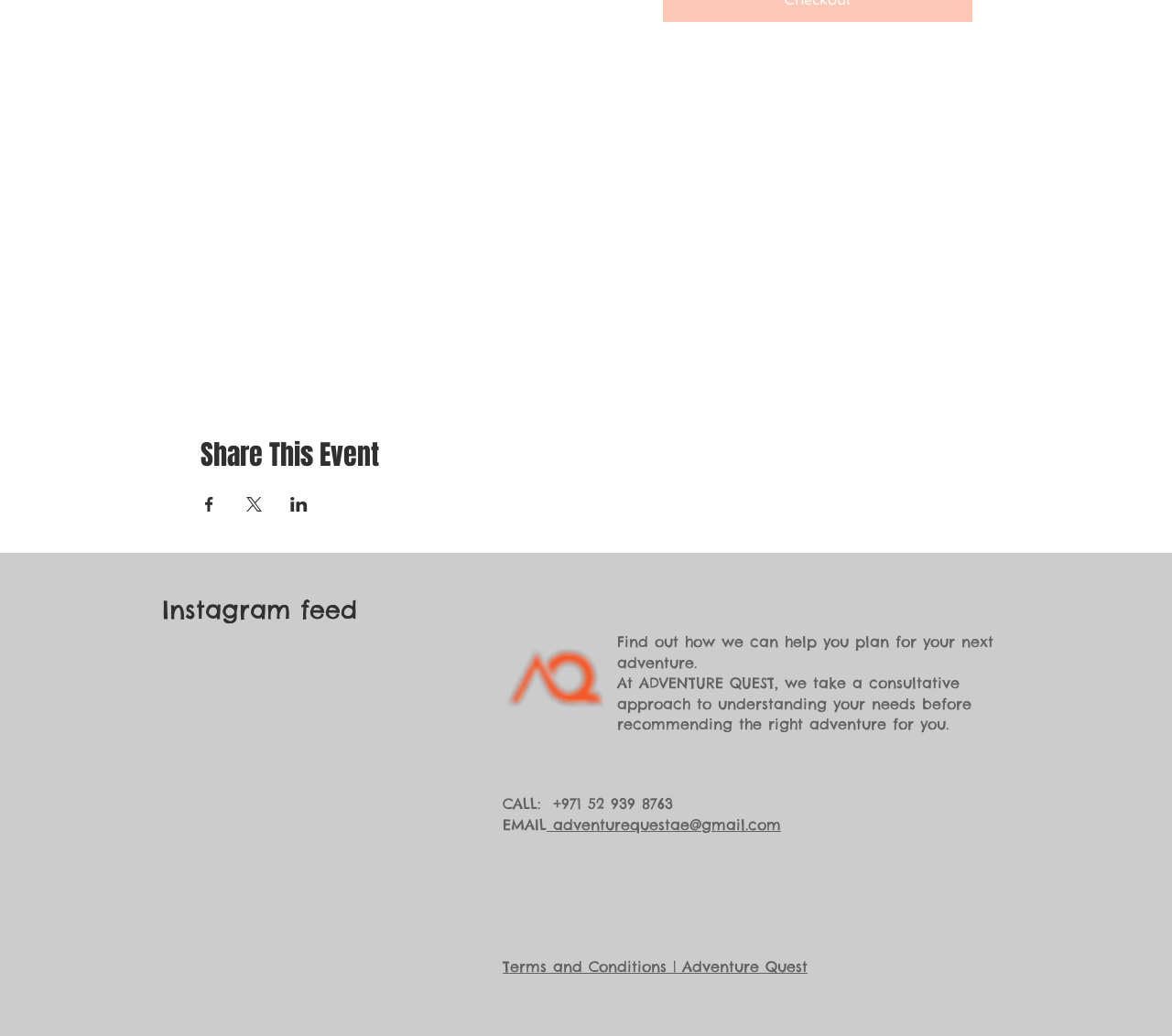Give a short answer to this question using one word or a phrase:
What is the maximum number of participants for this event?

6